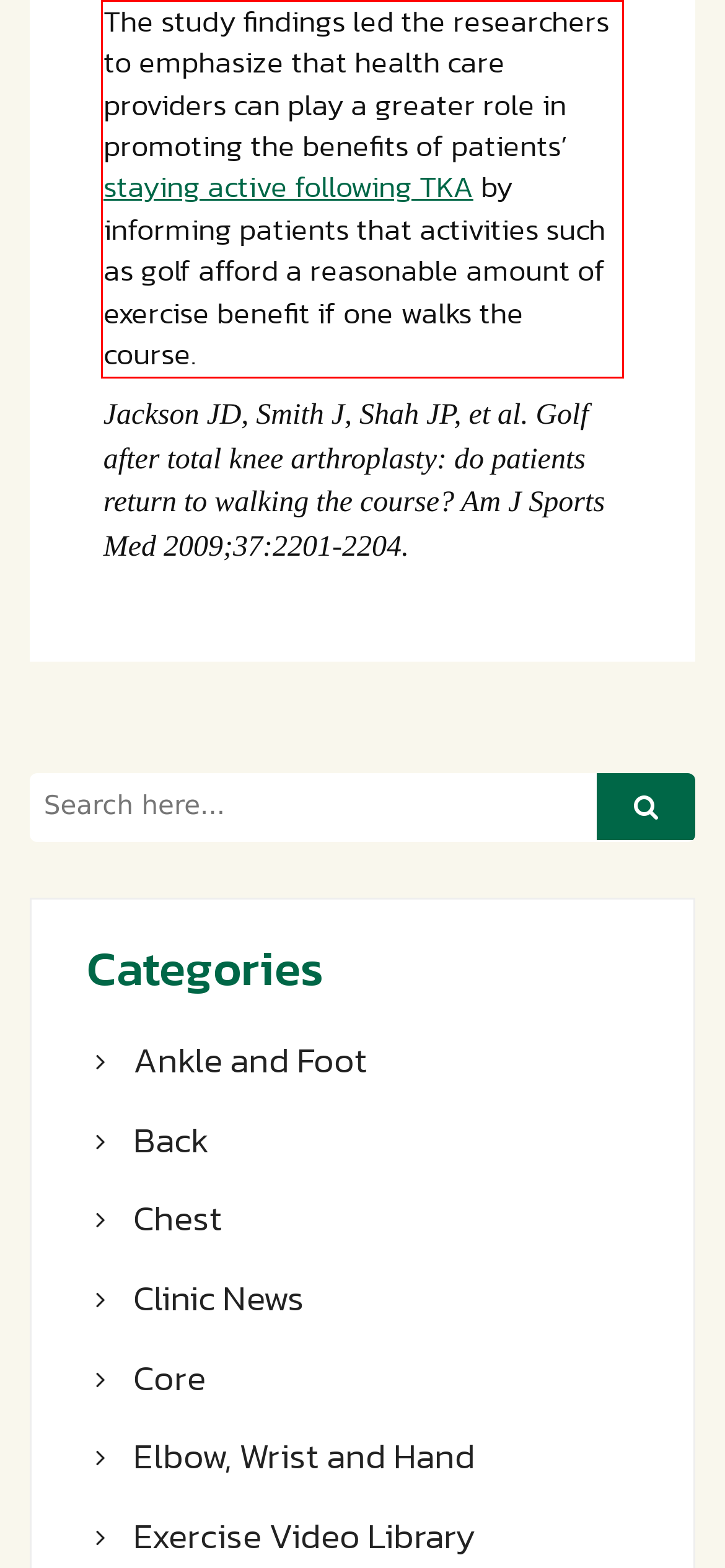Please look at the screenshot provided and find the red bounding box. Extract the text content contained within this bounding box.

The study findings led the researchers to emphasize that health care providers can play a greater role in promoting the benefits of patients’ staying active following TKA by informing patients that activities such as golf afford a reasonable amount of exercise benefit if one walks the course.